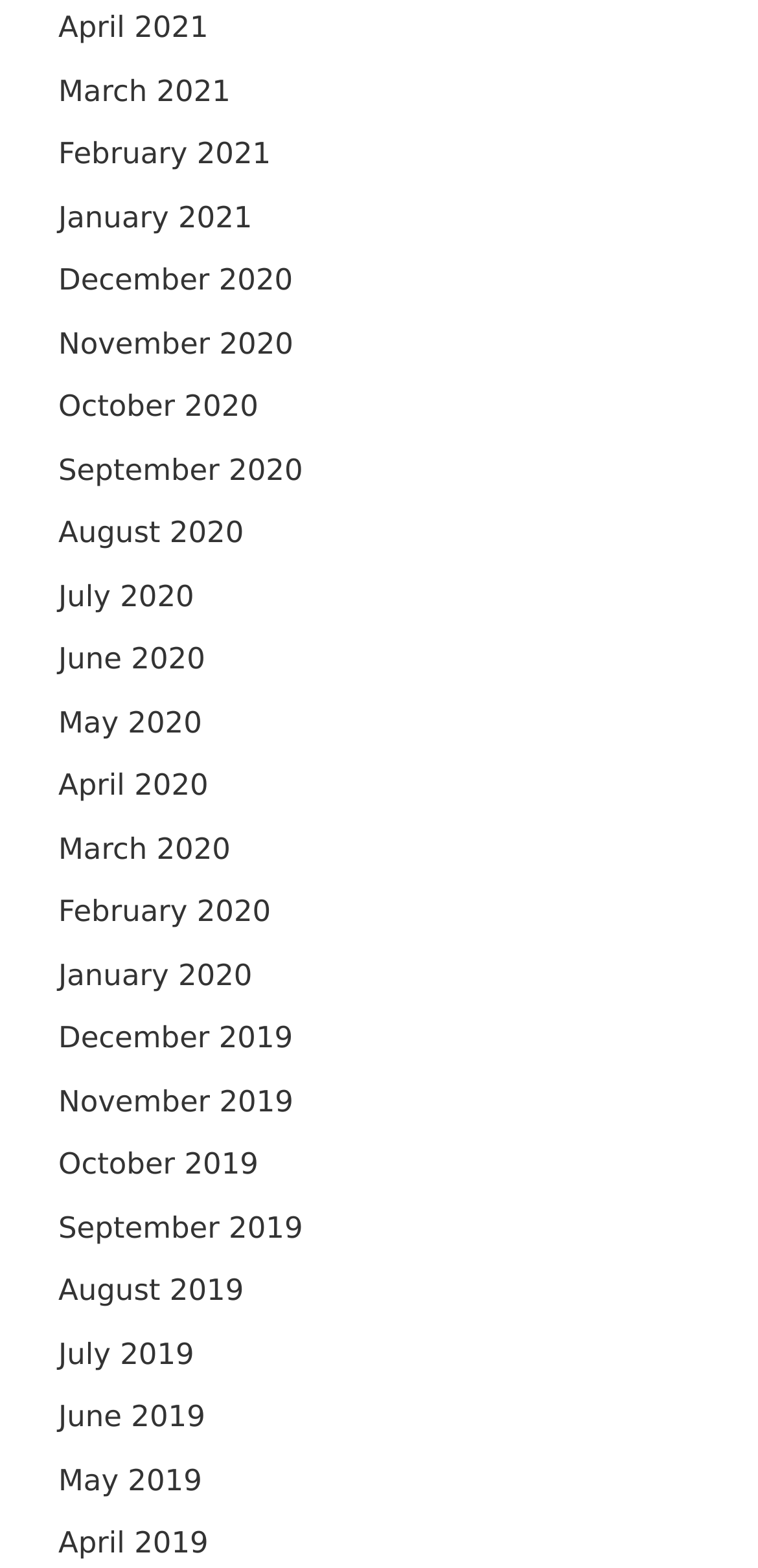Provide a brief response to the question below using one word or phrase:
What is the earliest month listed?

April 2019